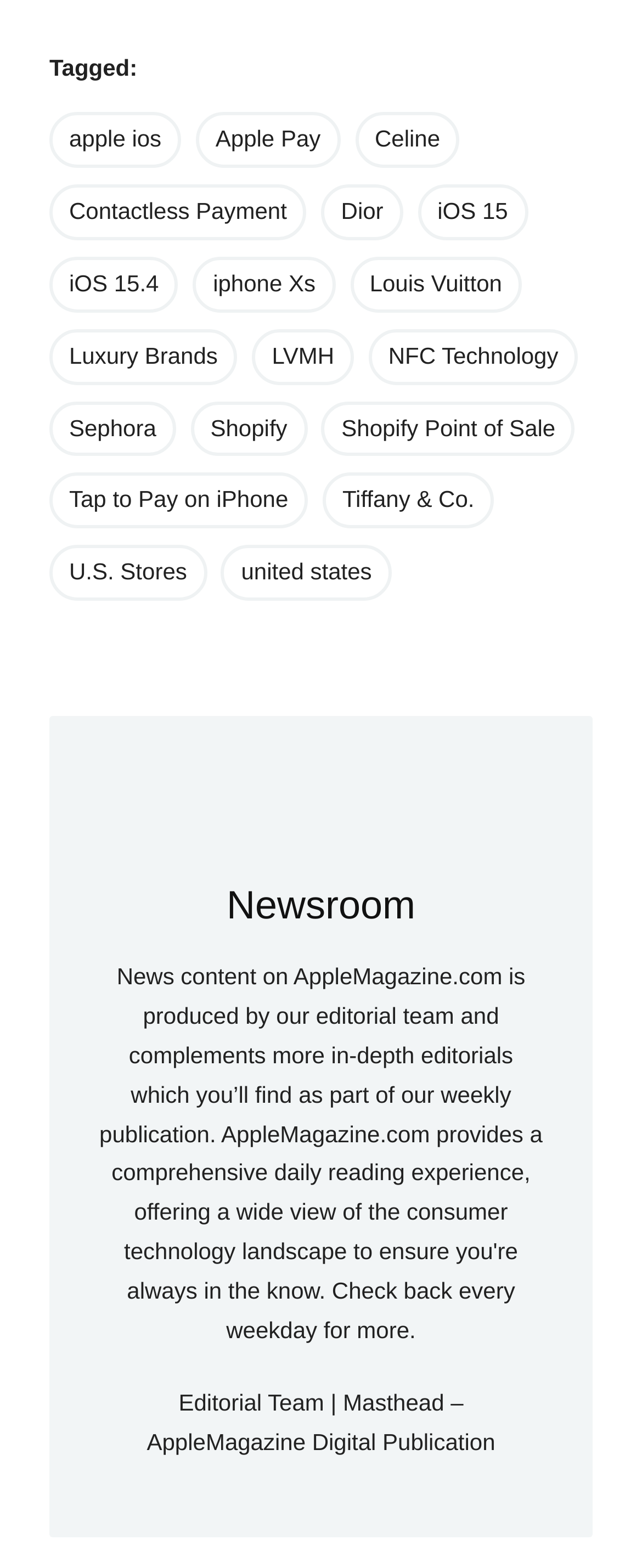What is 'Tap to Pay on iPhone' available at?
Please provide a single word or phrase as the answer based on the screenshot.

Select U.S. outlets